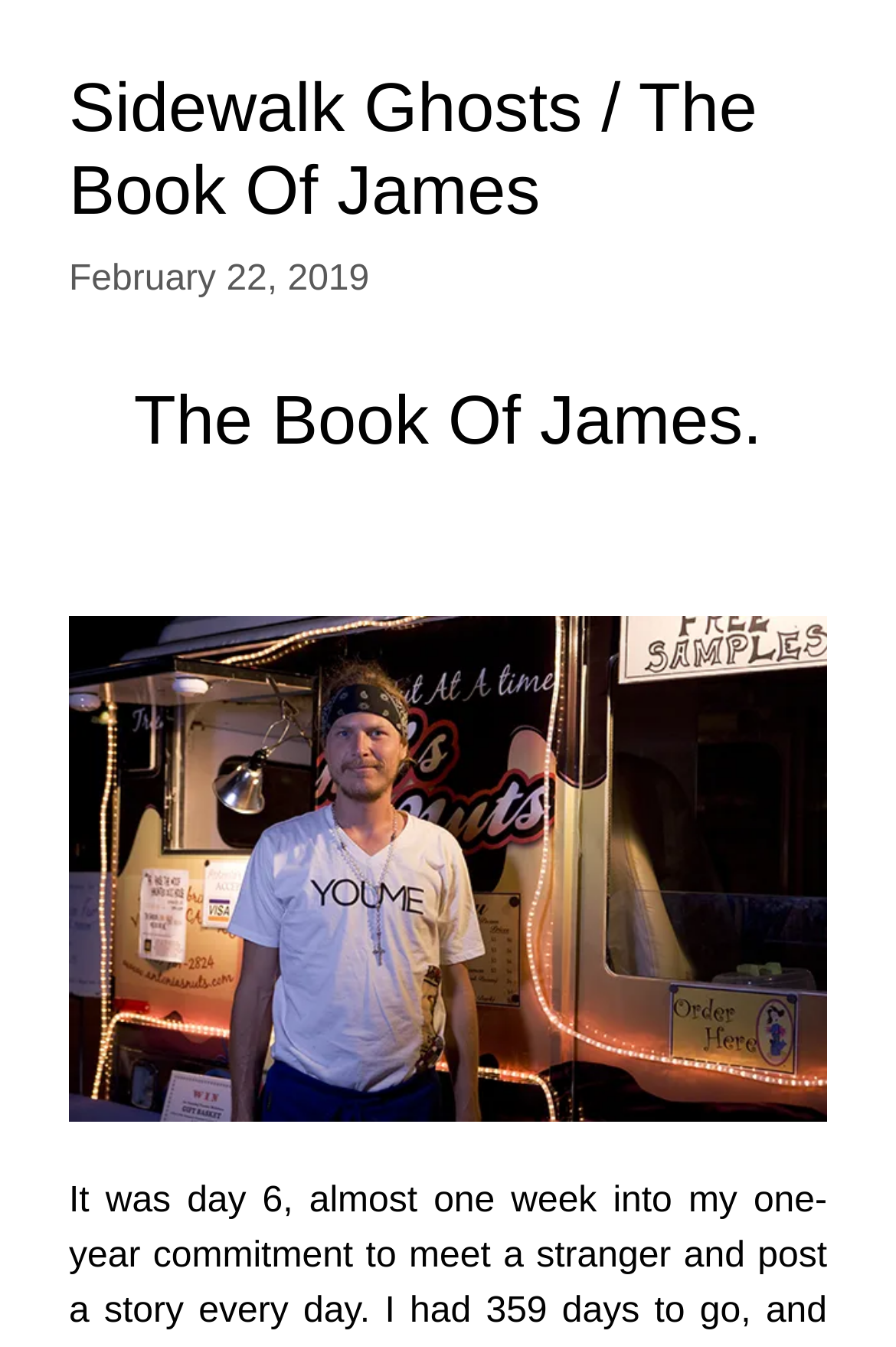What is the title of the article?
Refer to the image and respond with a one-word or short-phrase answer.

The Book Of James